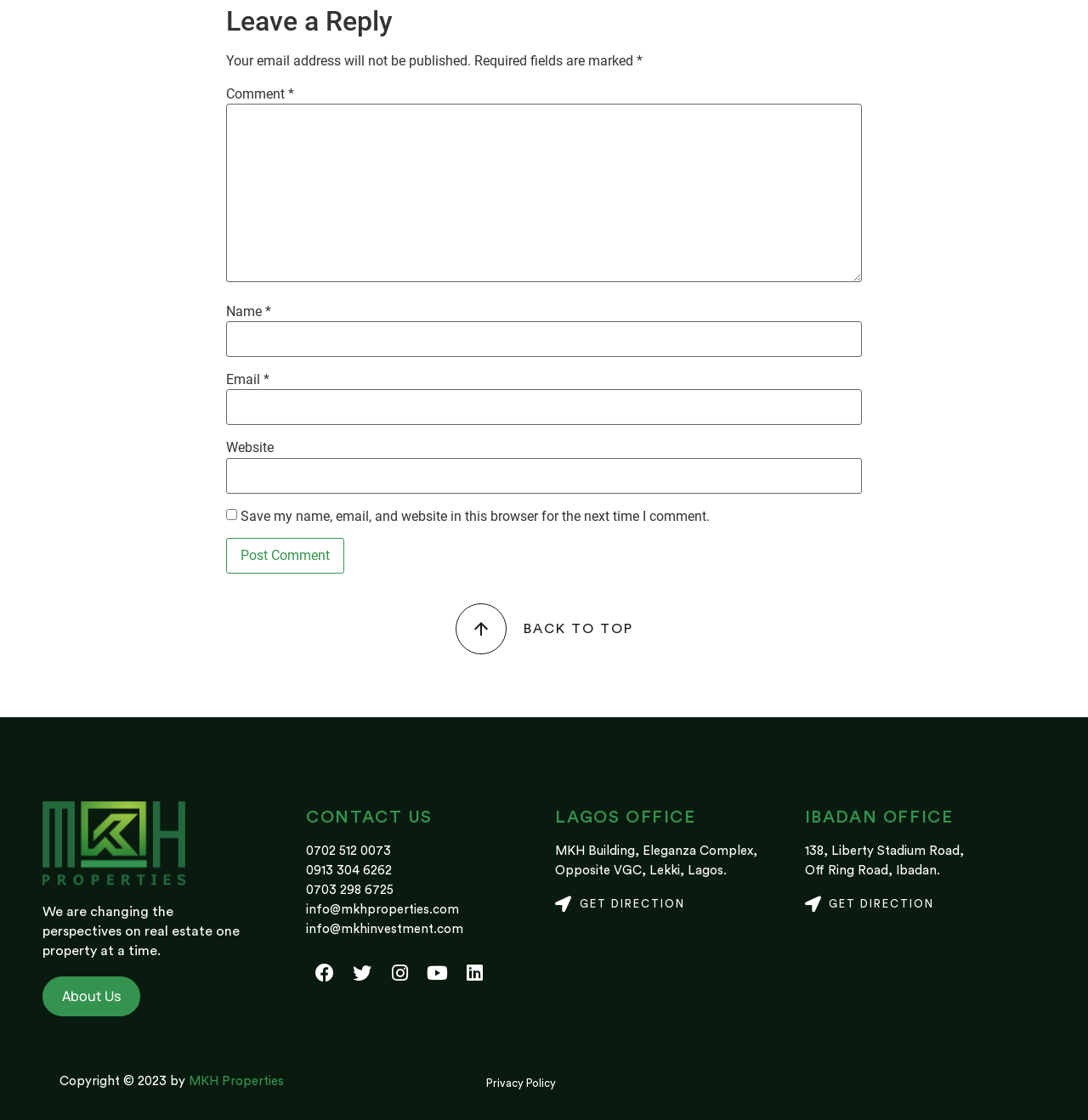Respond with a single word or phrase to the following question: What is the copyright year mentioned at the bottom of the page?

2023